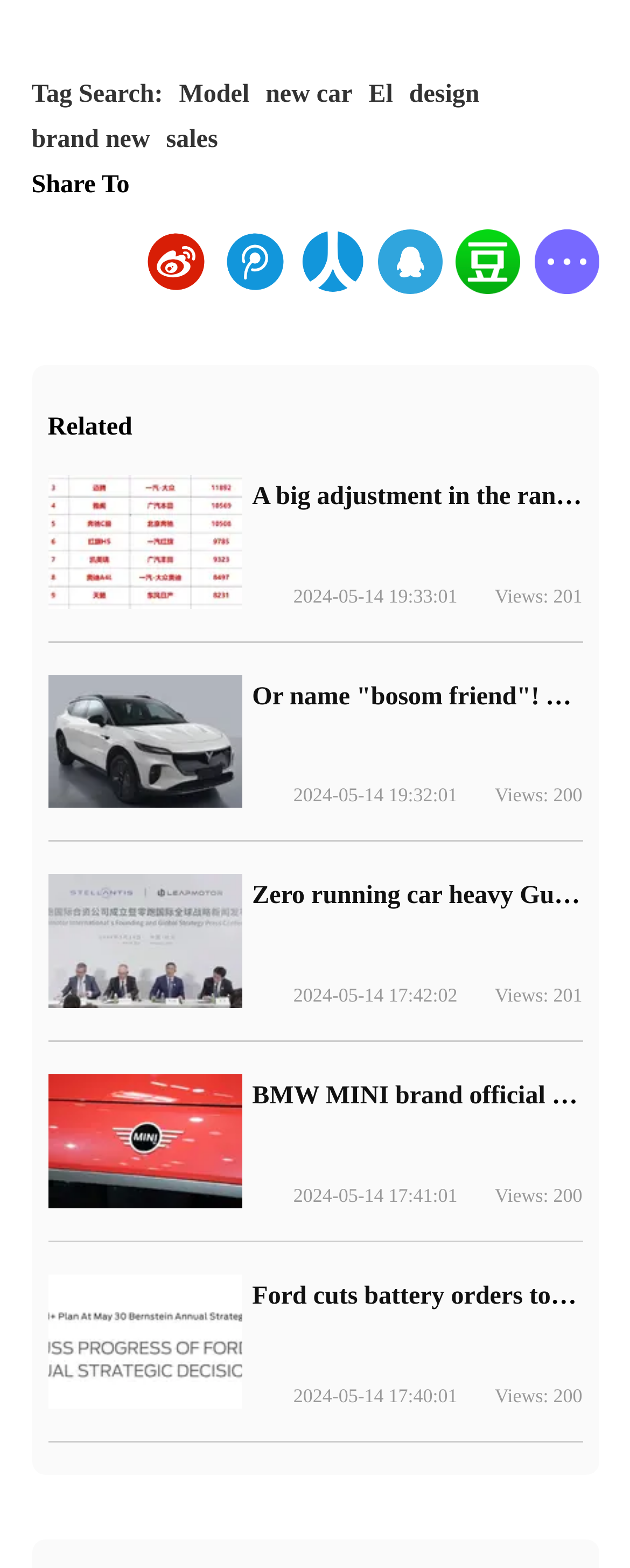Locate the bounding box coordinates of the area that needs to be clicked to fulfill the following instruction: "View NBN plans". The coordinates should be in the format of four float numbers between 0 and 1, namely [left, top, right, bottom].

None